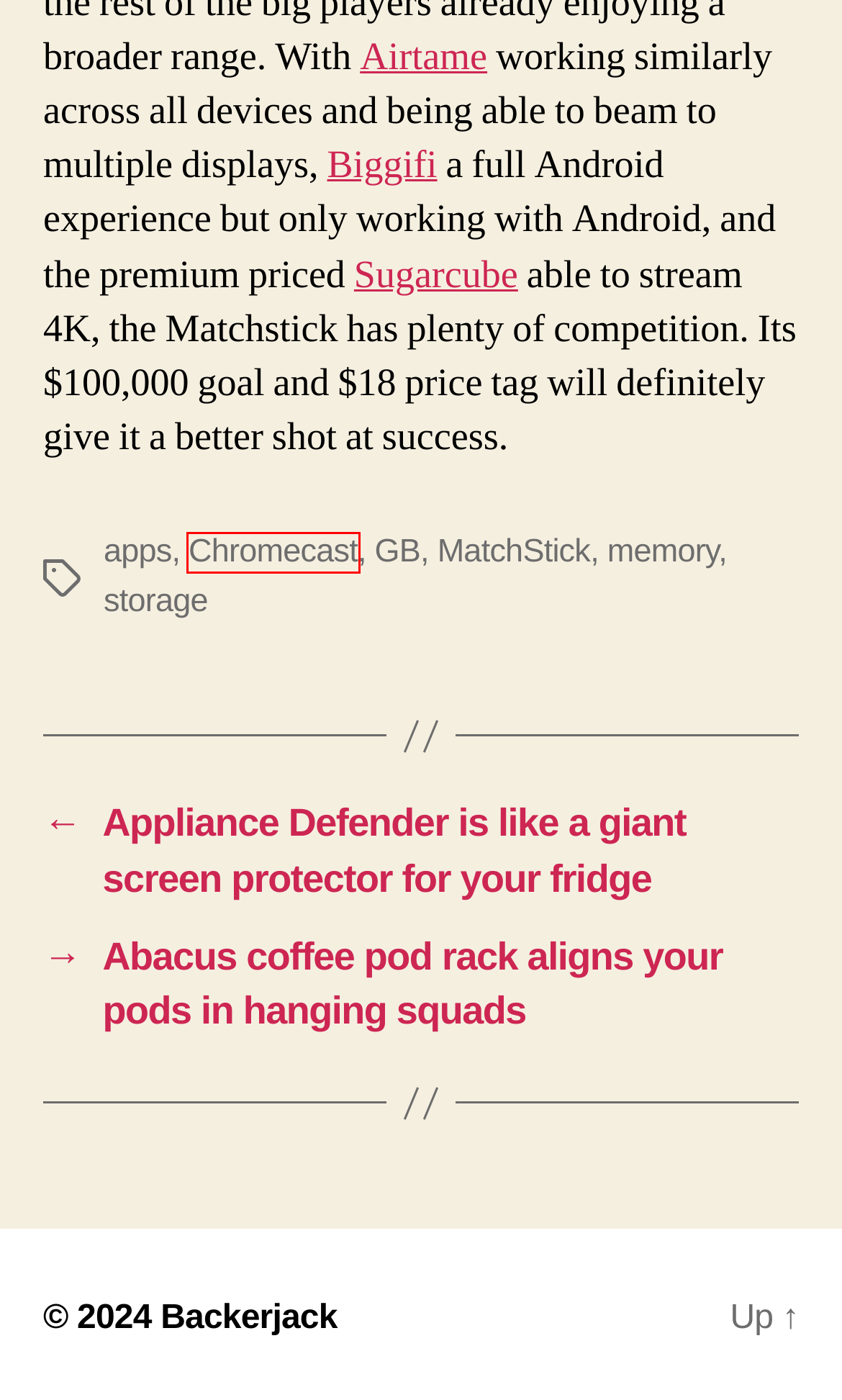You are given a screenshot depicting a webpage with a red bounding box around a UI element. Select the description that best corresponds to the new webpage after clicking the selected element. Here are the choices:
A. storage – Backerjack
B. Nicholas Echevarria – Backerjack
C. Abacus coffee pod rack aligns your pods in hanging squads – Backerjack
D. Chromecast – Backerjack
E. memory – Backerjack
F. Backerjack – Covering the world of crowdfunded product innovation
G. MatchStick – Backerjack
H. GB – Backerjack

D